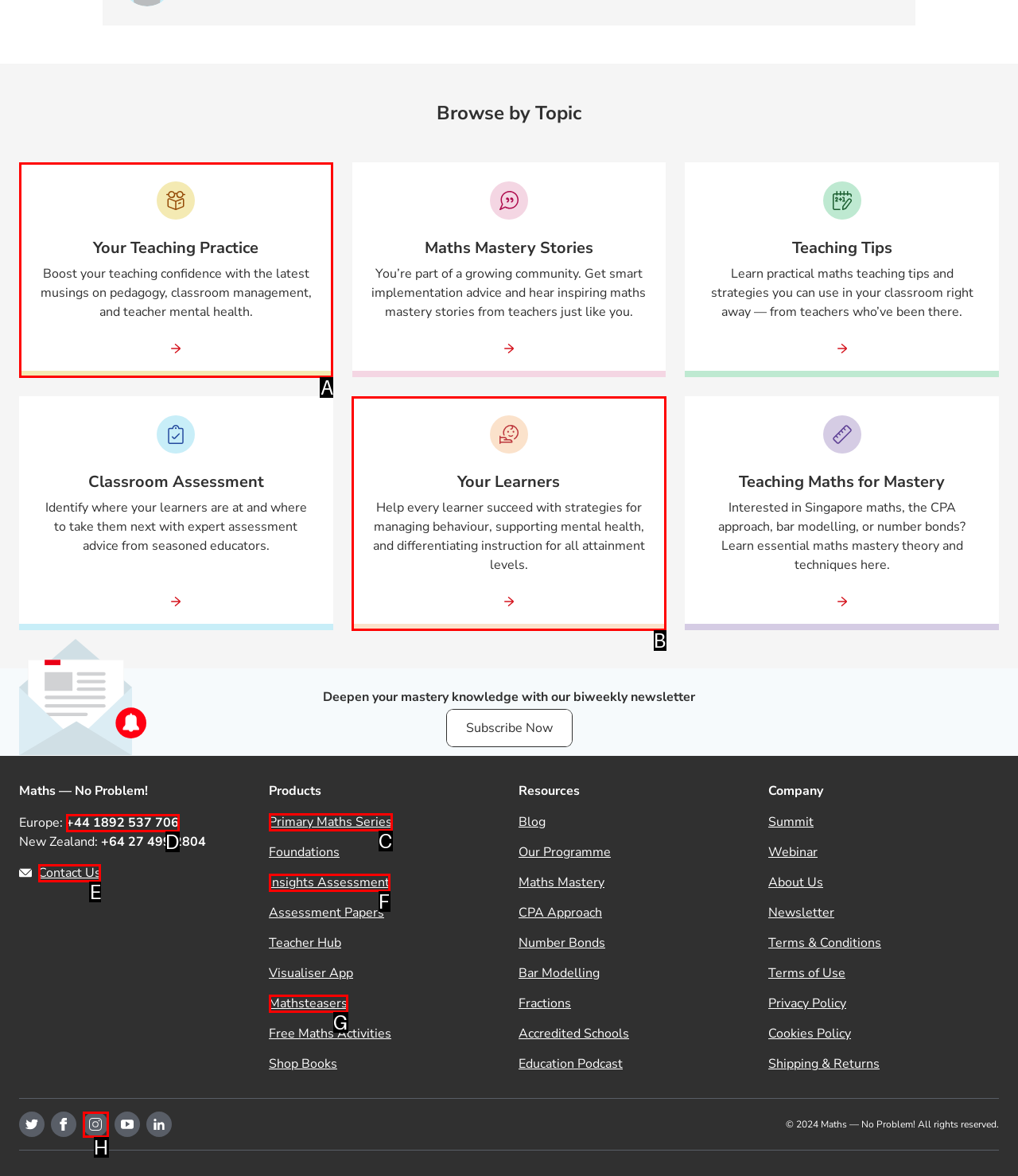Please indicate which option's letter corresponds to the task: Submit the form by examining the highlighted elements in the screenshot.

None